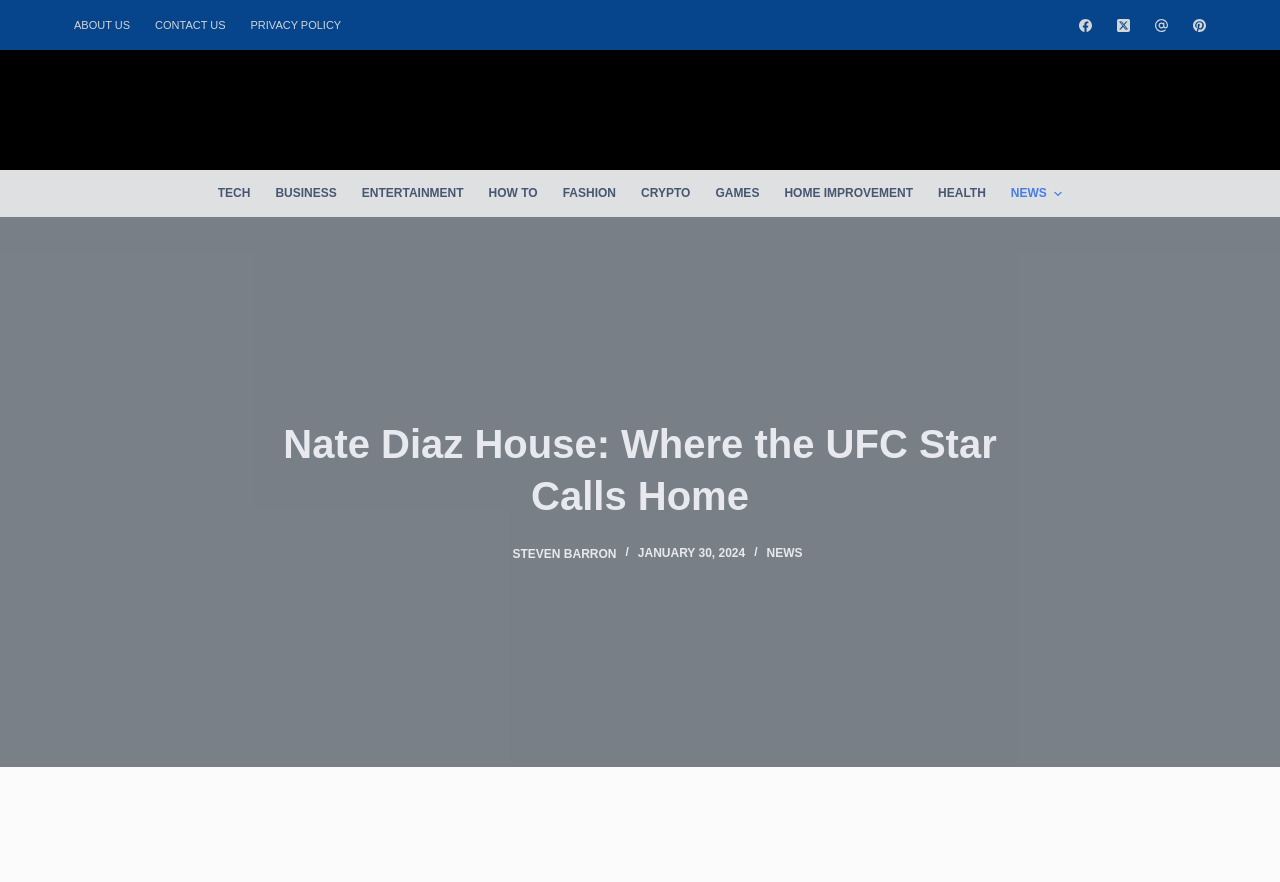Please analyze the image and give a detailed answer to the question:
What is the name of the website?

I found the name of the website by looking at the link at the top left corner of the webpage, which says 'Hit News 360', and also confirmed by the image with the same name.